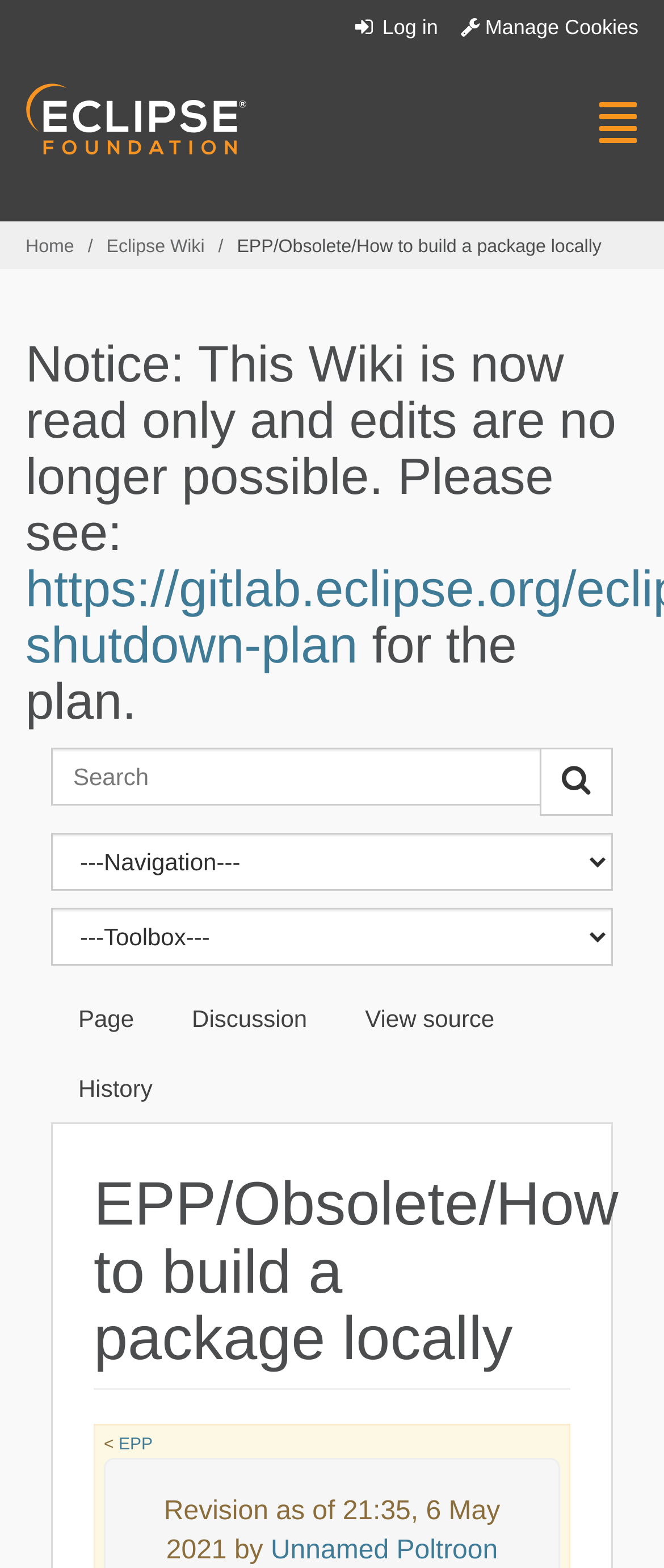Determine the bounding box coordinates of the clickable element to achieve the following action: 'View the page source'. Provide the coordinates as four float values between 0 and 1, formatted as [left, top, right, bottom].

[0.509, 0.627, 0.786, 0.672]